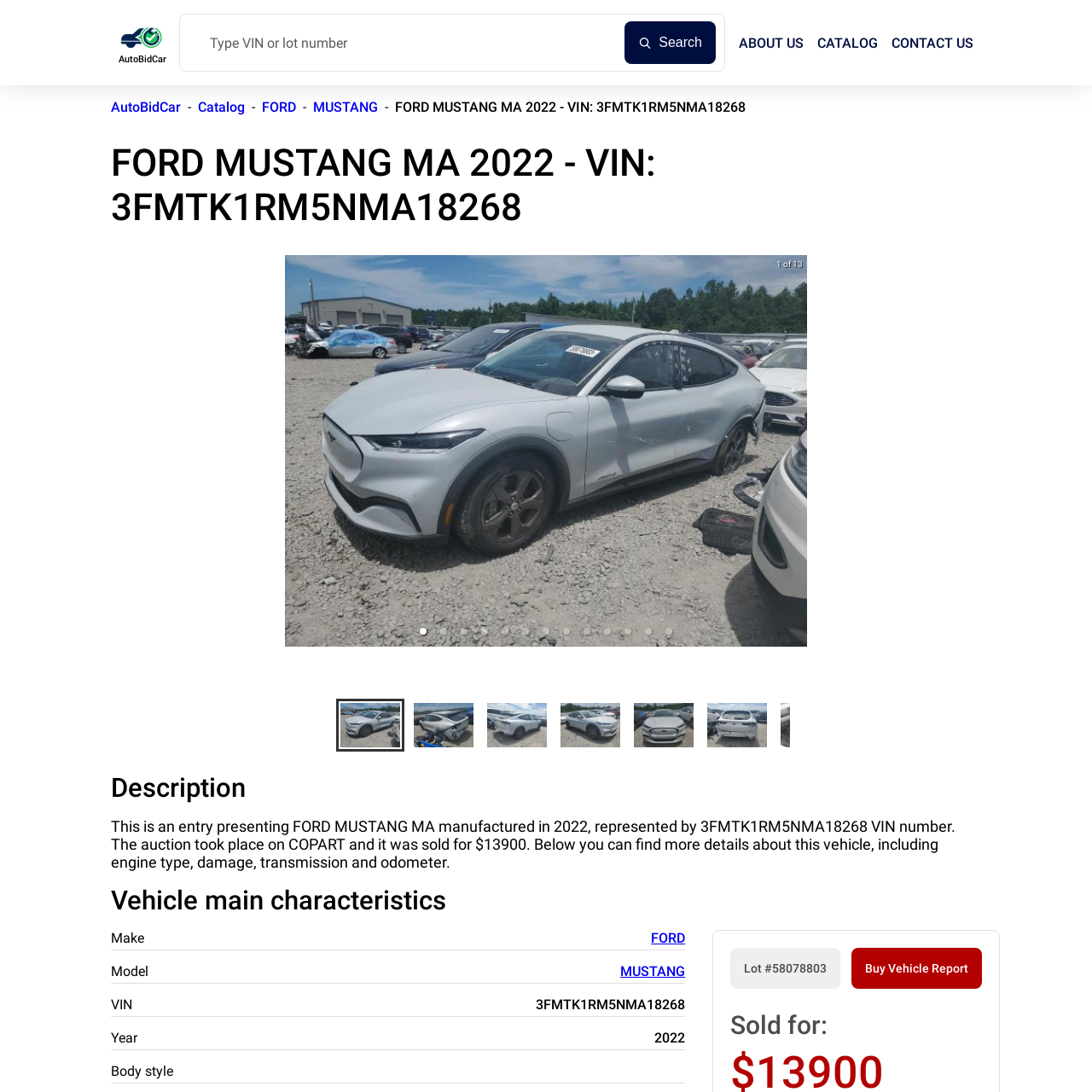Create an extensive description for the image inside the red frame.

The image showcases a 2022 Ford Mustang with the Vehicle Identification Number (VIN) 3FMTK1RM5NMA18268. This particular entry is labeled as "photo no. 1," indicating it is part of a series of images intended to provide a visual representation of the vehicle. The Mustang, known for its iconic design and performance, is positioned prominently within the context of a car history platform, where prospective buyers can view detailed information about vehicles available for auction. This specific image likely highlights the exterior features of the Mustang, emphasizing its sleek lines and sporty profile, making it an appealing choice for automotive enthusiasts.